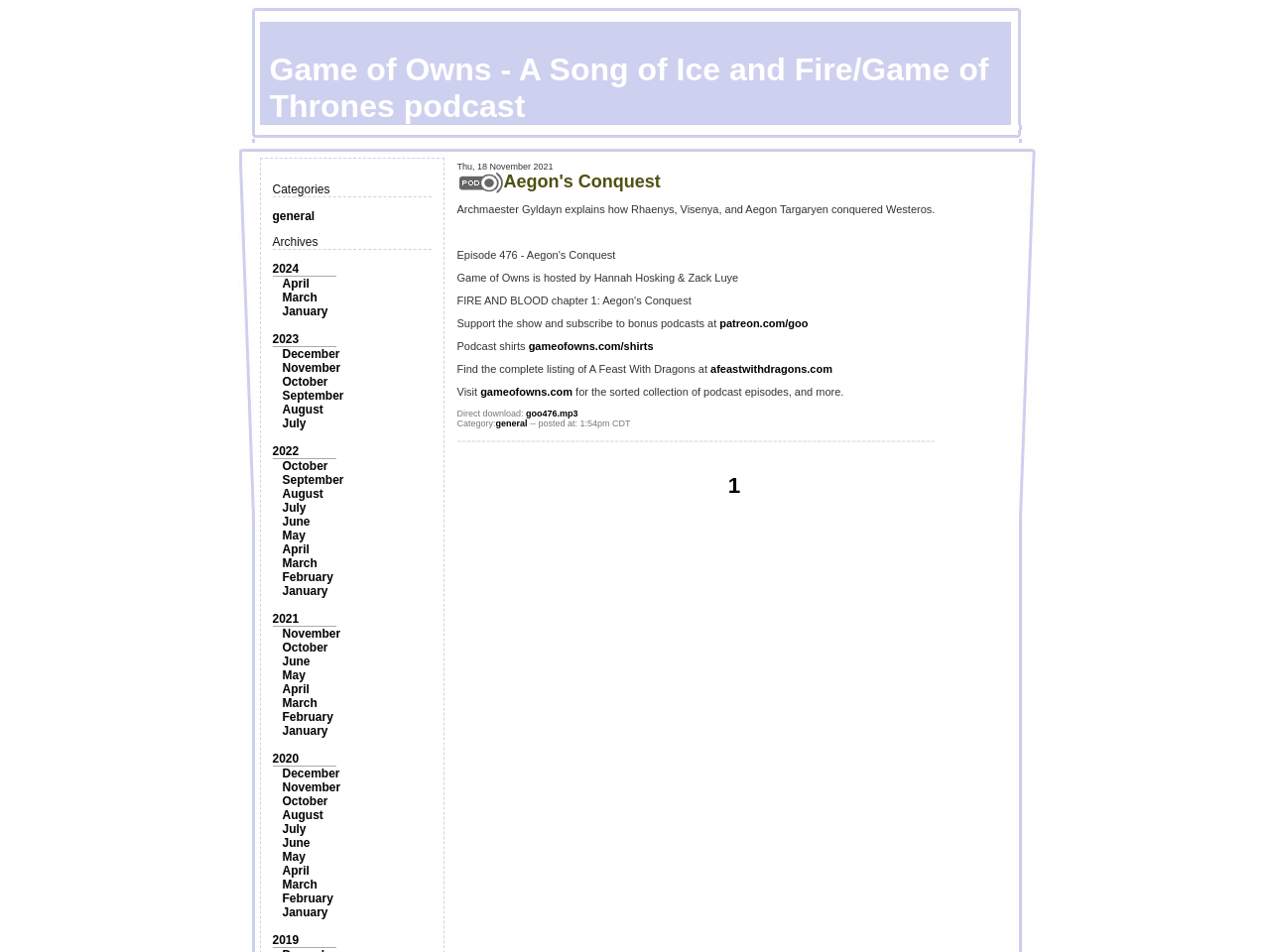Show me the bounding box coordinates of the clickable region to achieve the task as per the instruction: "Go to page 1".

[0.568, 0.497, 0.588, 0.523]